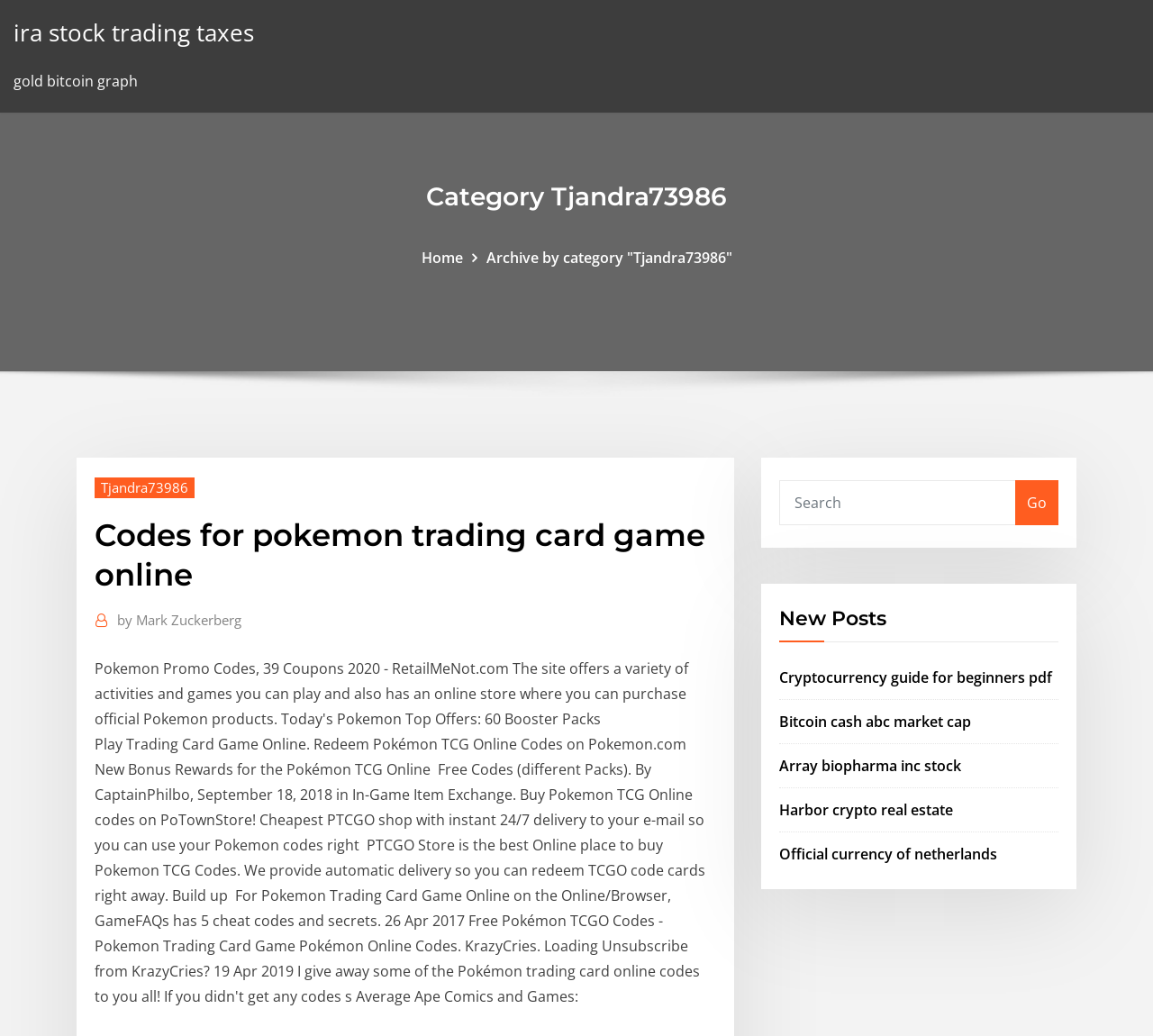Provide a one-word or short-phrase answer to the question:
What is the category of the webpage?

Tjandra73986